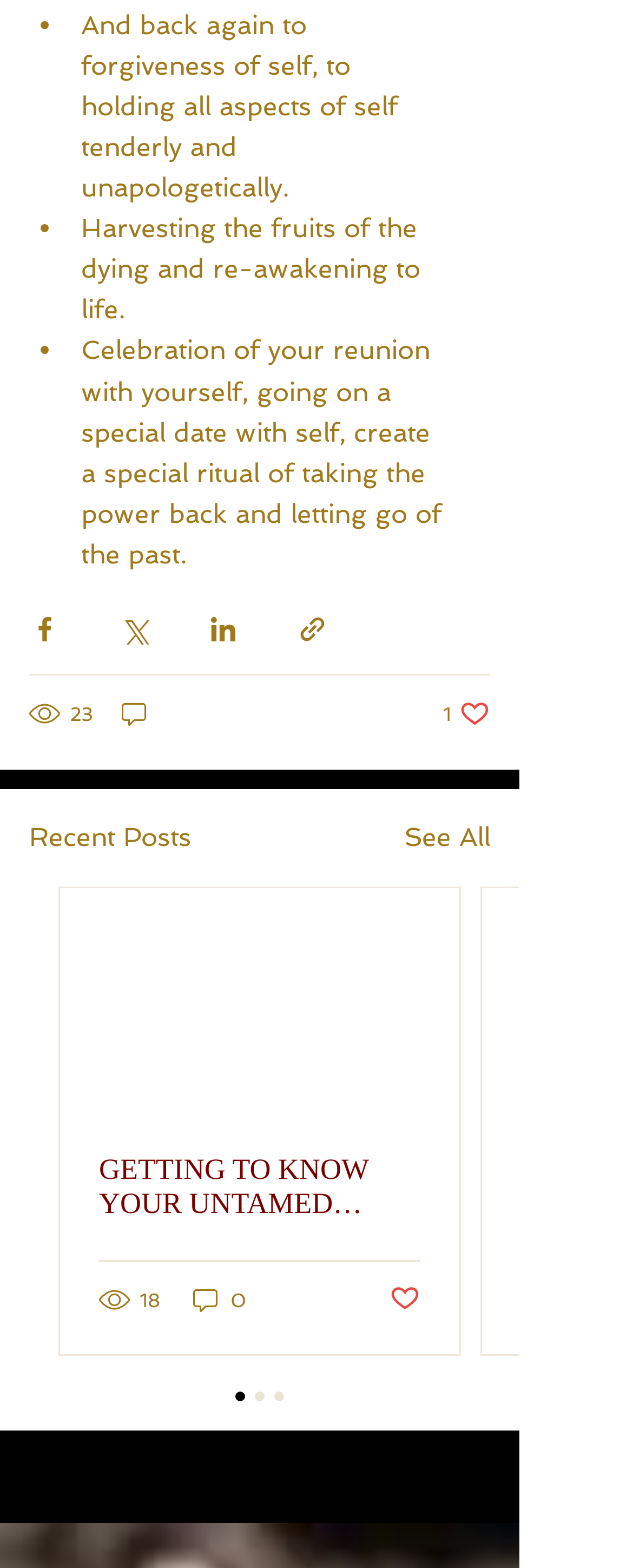What is the theme of the post?
Look at the image and answer with only one word or phrase.

Self-reflection